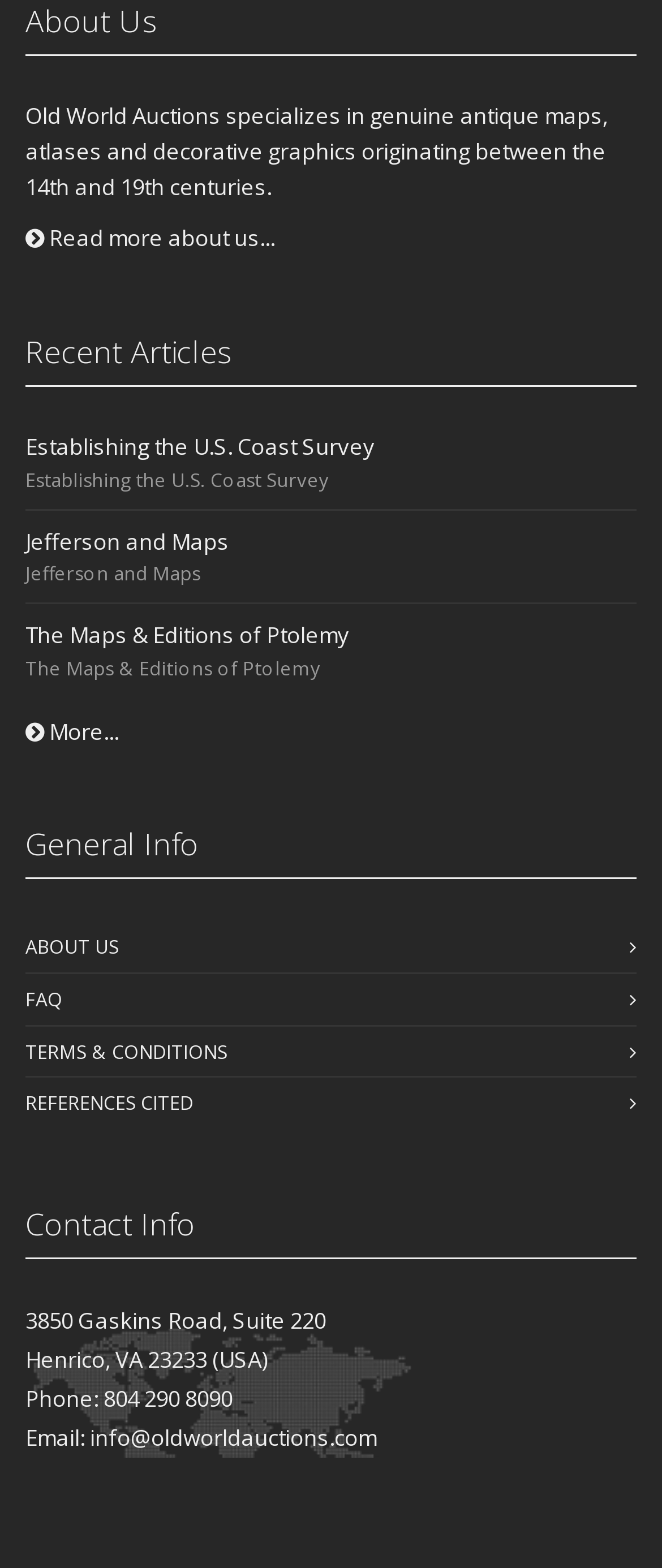Using the information in the image, give a detailed answer to the following question: What is the address of Old World Auctions?

By examining the contact information section, we can find the address of Old World Auctions, which is '3850 Gaskins Road, Suite 220, Henrico, VA 23233 (USA)'.